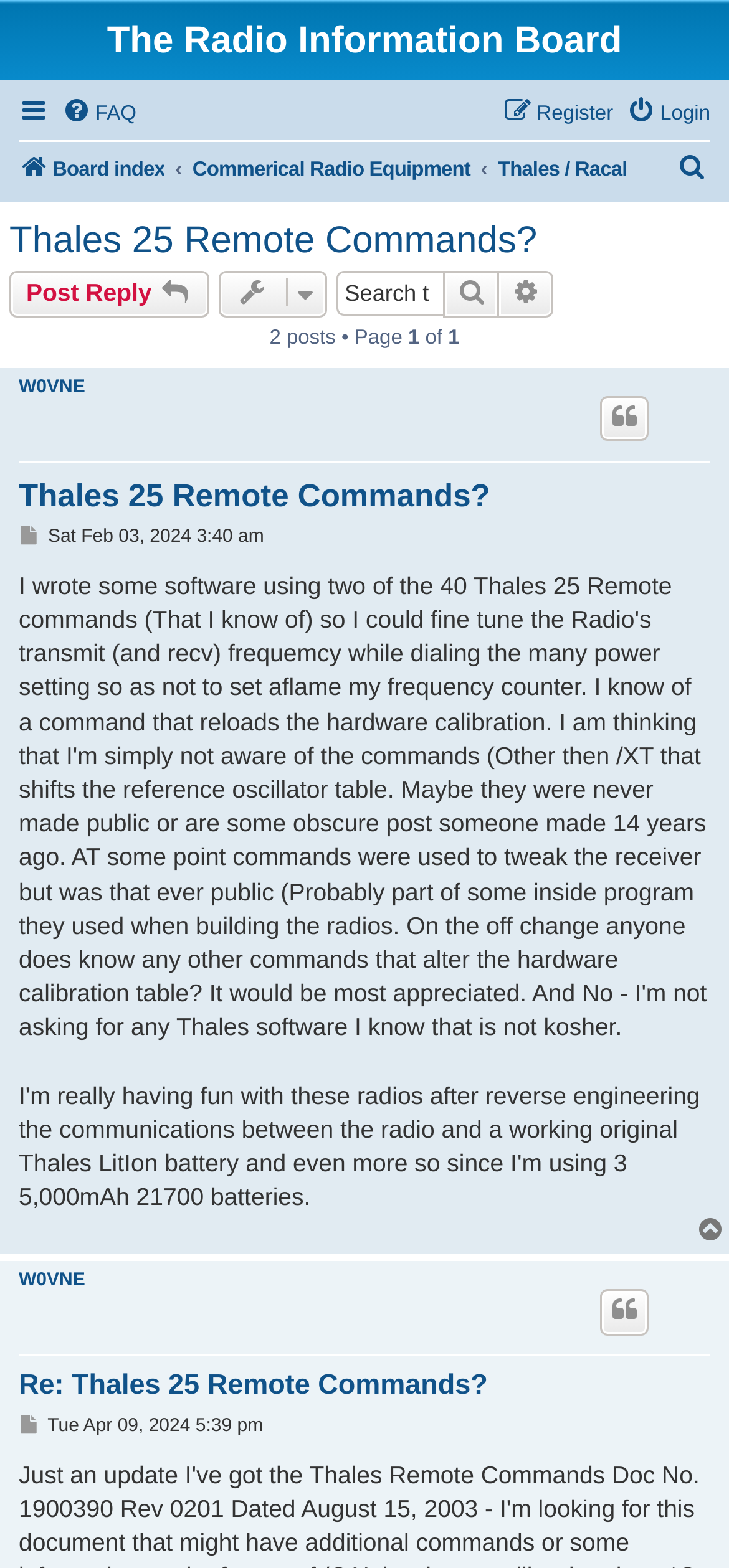Calculate the bounding box coordinates of the UI element given the description: "Thales / Racal".

[0.683, 0.094, 0.86, 0.123]